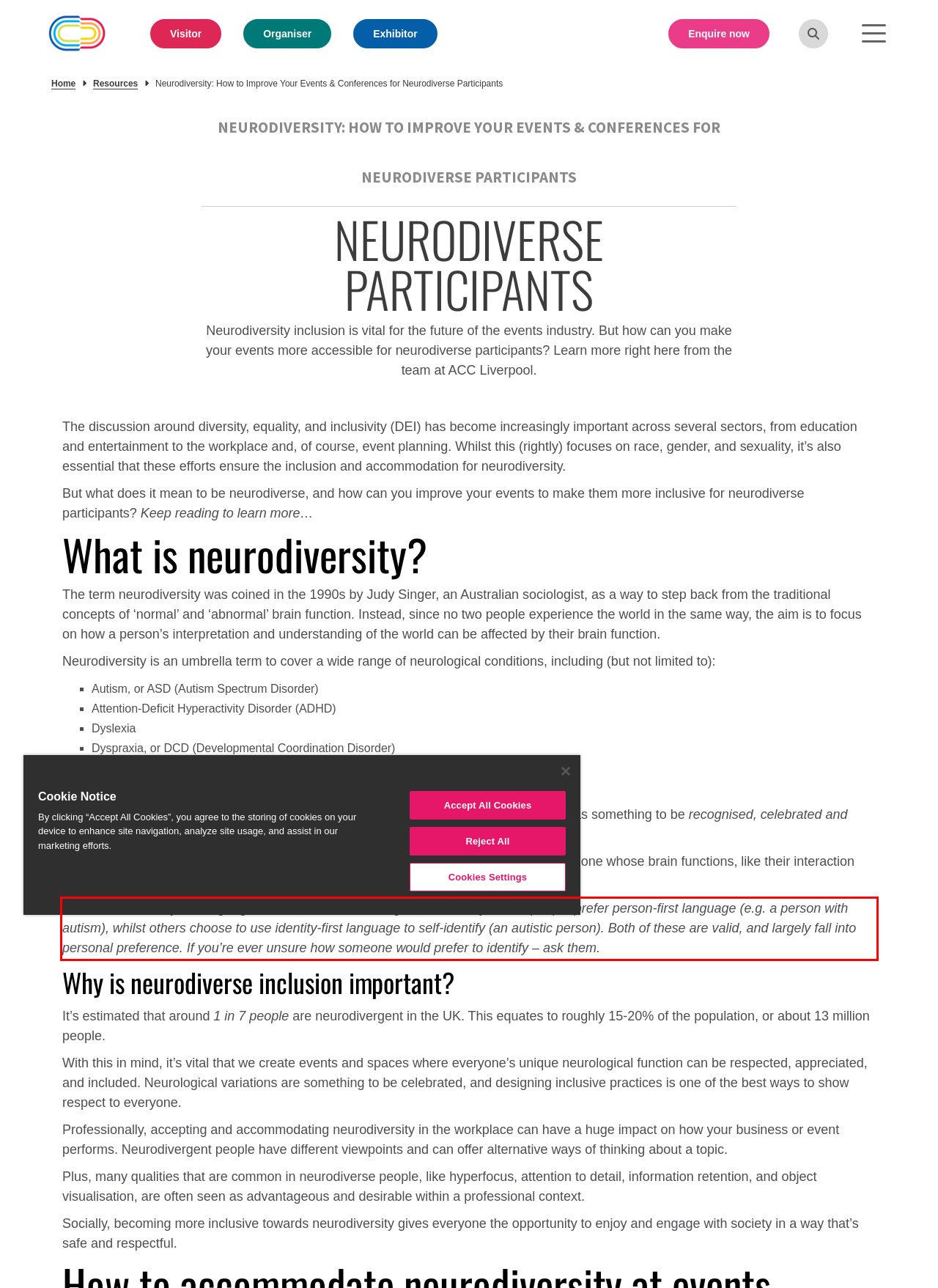Analyze the screenshot of a webpage where a red rectangle is bounding a UI element. Extract and generate the text content within this red bounding box.

Note: Be aware of your language choice when referencing neurodiversity. Some people prefer person-first language (e.g. a person with autism), whilst others choose to use identity-first language to self-identify (an autistic person). Both of these are valid, and largely fall into personal preference. If you’re ever unsure how someone would prefer to identify – ask them.